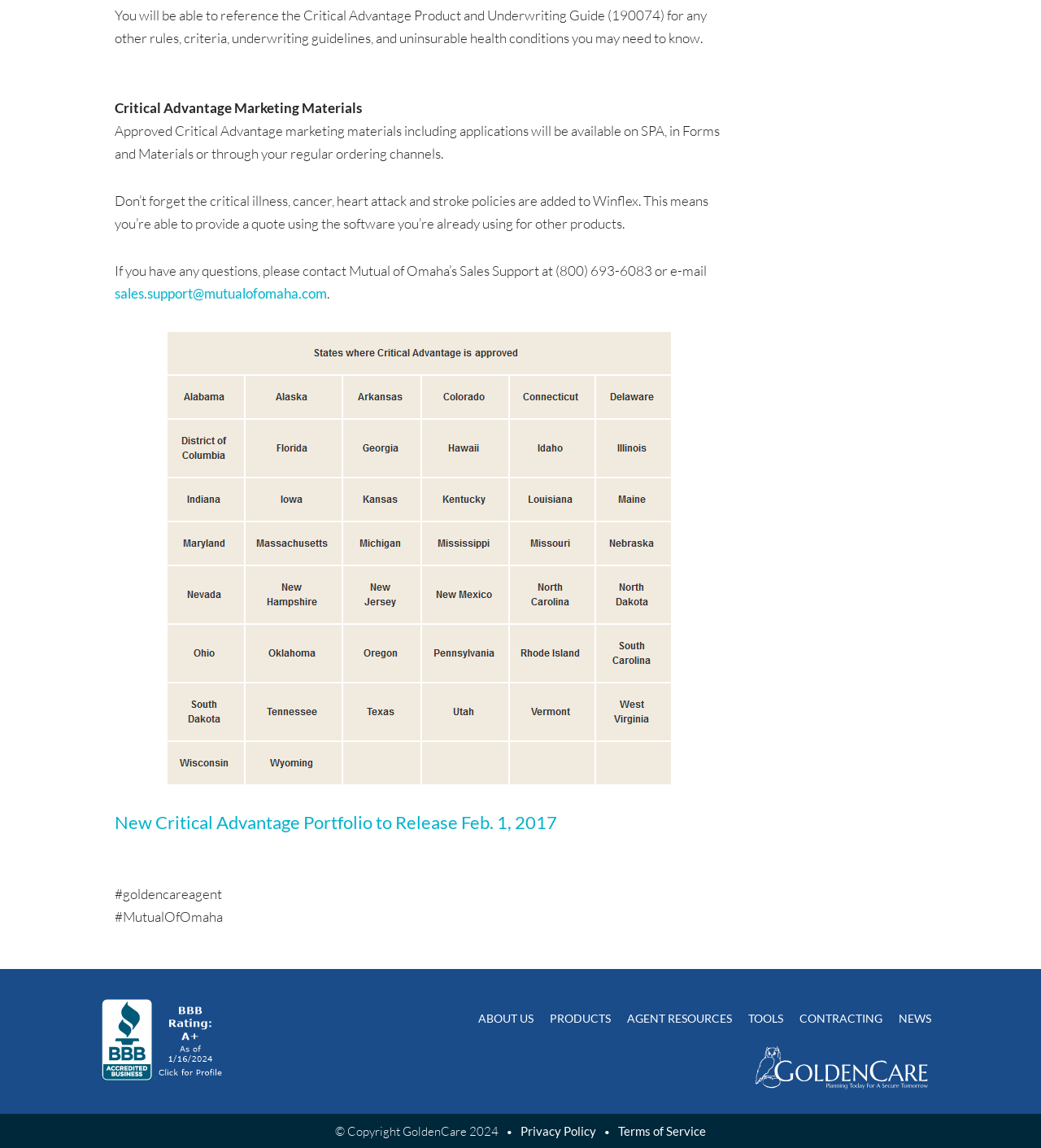What is the company providing Critical Advantage marketing materials?
Please provide a comprehensive answer based on the details in the screenshot.

The webpage mentions 'Approved Critical Advantage marketing materials including applications will be available on SPA, in Forms and Materials or through your regular ordering channels.' and 'If you have any questions, please contact Mutual of Omaha’s Sales Support at (800) 693-6083 or e-mail sales.support@mutualofomaha.com', indicating that Mutual of Omaha is the company providing Critical Advantage marketing materials.